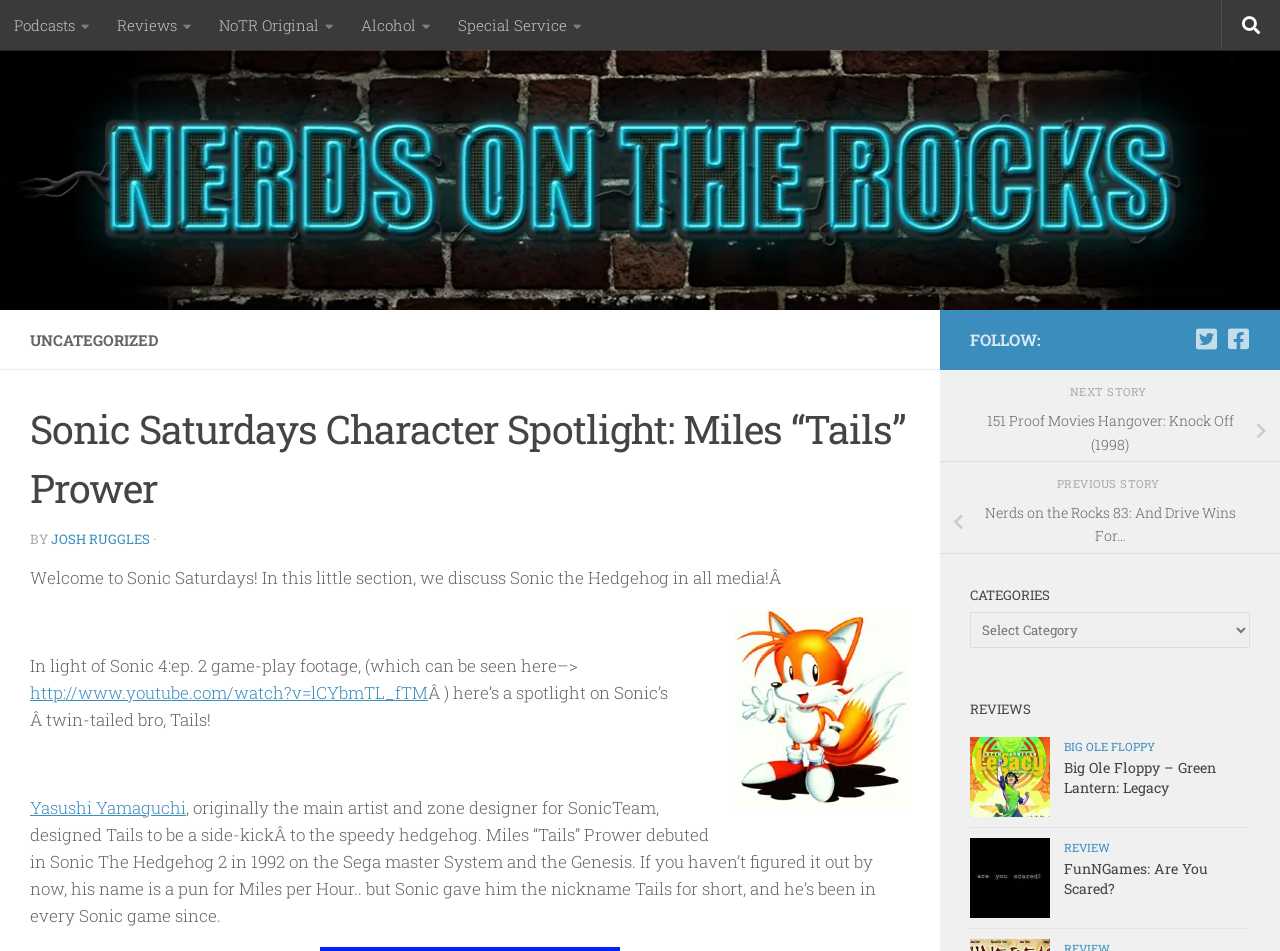Given the element description Skip to content, predict the bounding box coordinates for the UI element in the webpage screenshot. The format should be (top-left x, top-left y, bottom-right x, bottom-right y), and the values should be between 0 and 1.

[0.003, 0.004, 0.123, 0.056]